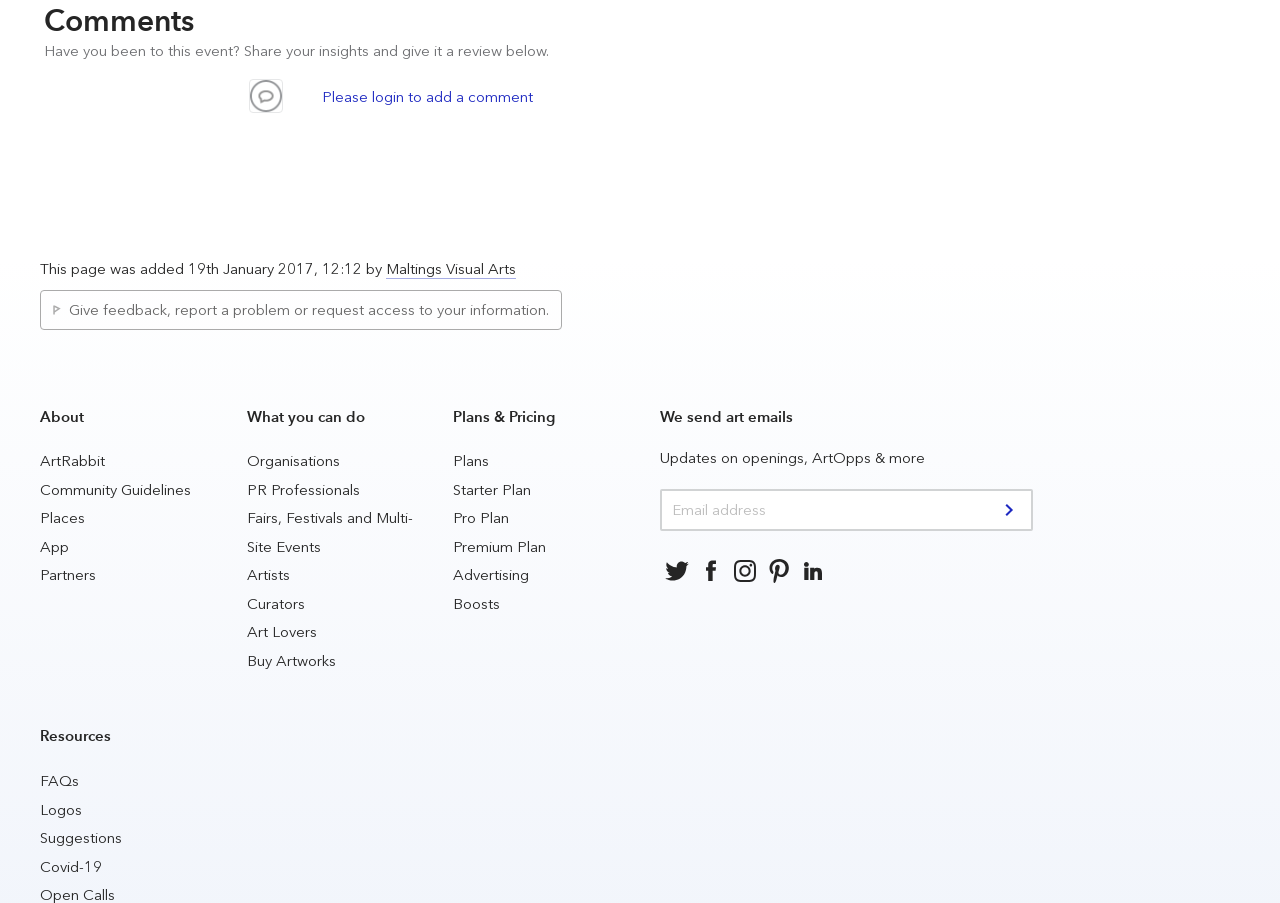Given the description of the UI element: "Follow us on: Facebook", predict the bounding box coordinates in the form of [left, top, right, bottom], with each value being a float between 0 and 1.

[0.542, 0.614, 0.569, 0.652]